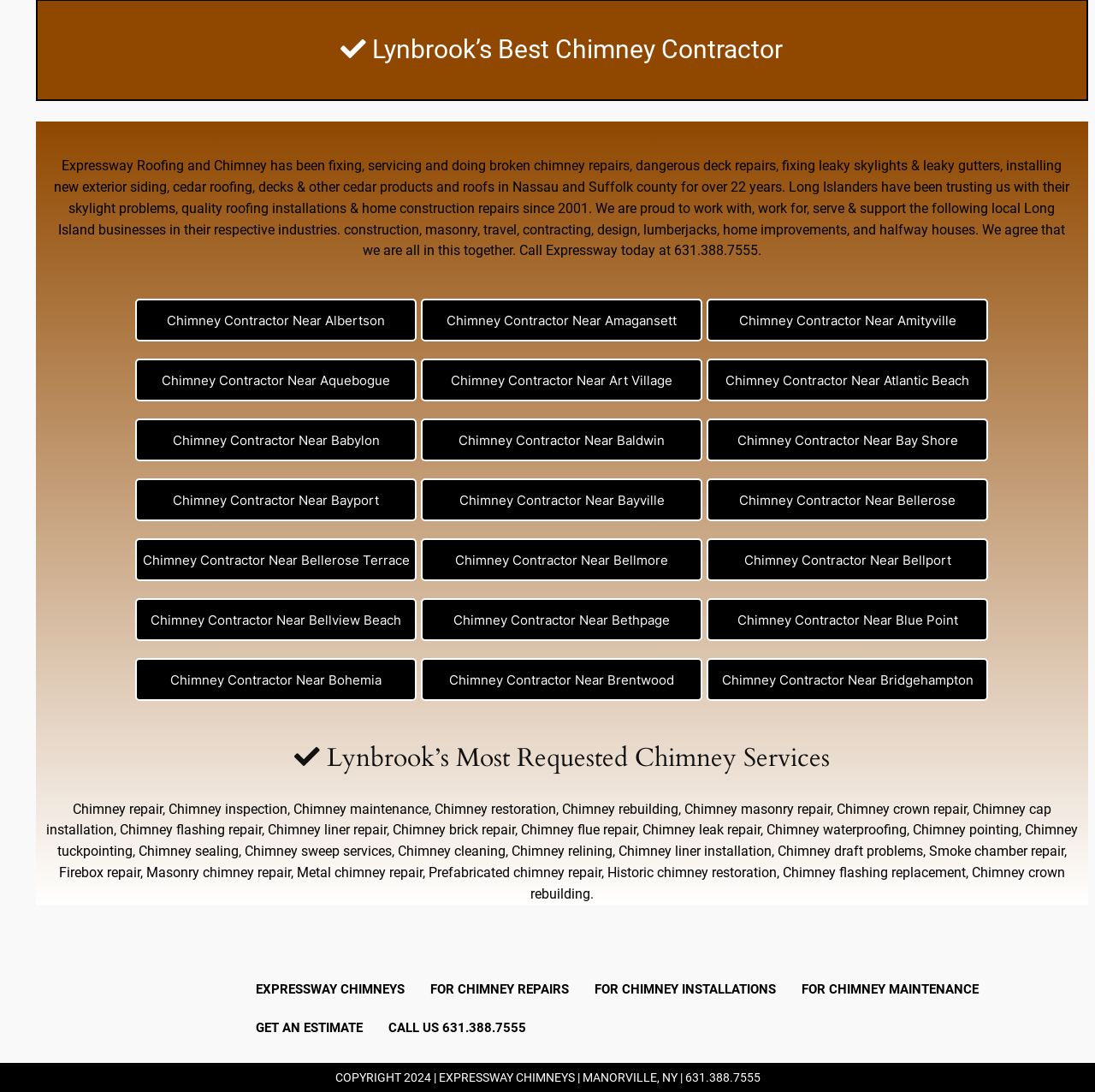Could you locate the bounding box coordinates for the section that should be clicked to accomplish this task: "Click on 'Expressway Roofing and Chimney'".

[0.056, 0.144, 0.244, 0.159]